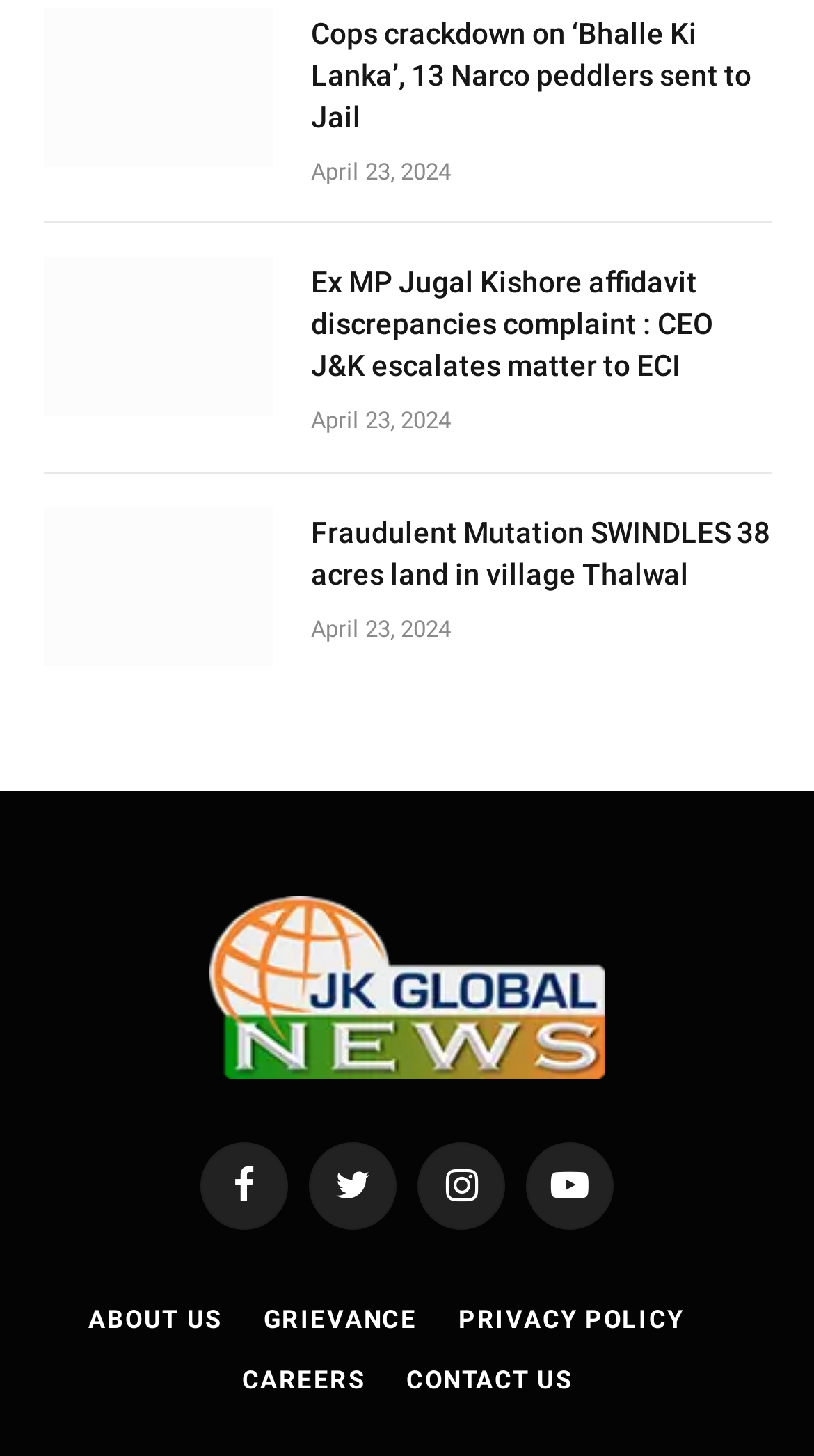Please identify the coordinates of the bounding box that should be clicked to fulfill this instruction: "Go to ABOUT US page".

[0.109, 0.897, 0.272, 0.917]